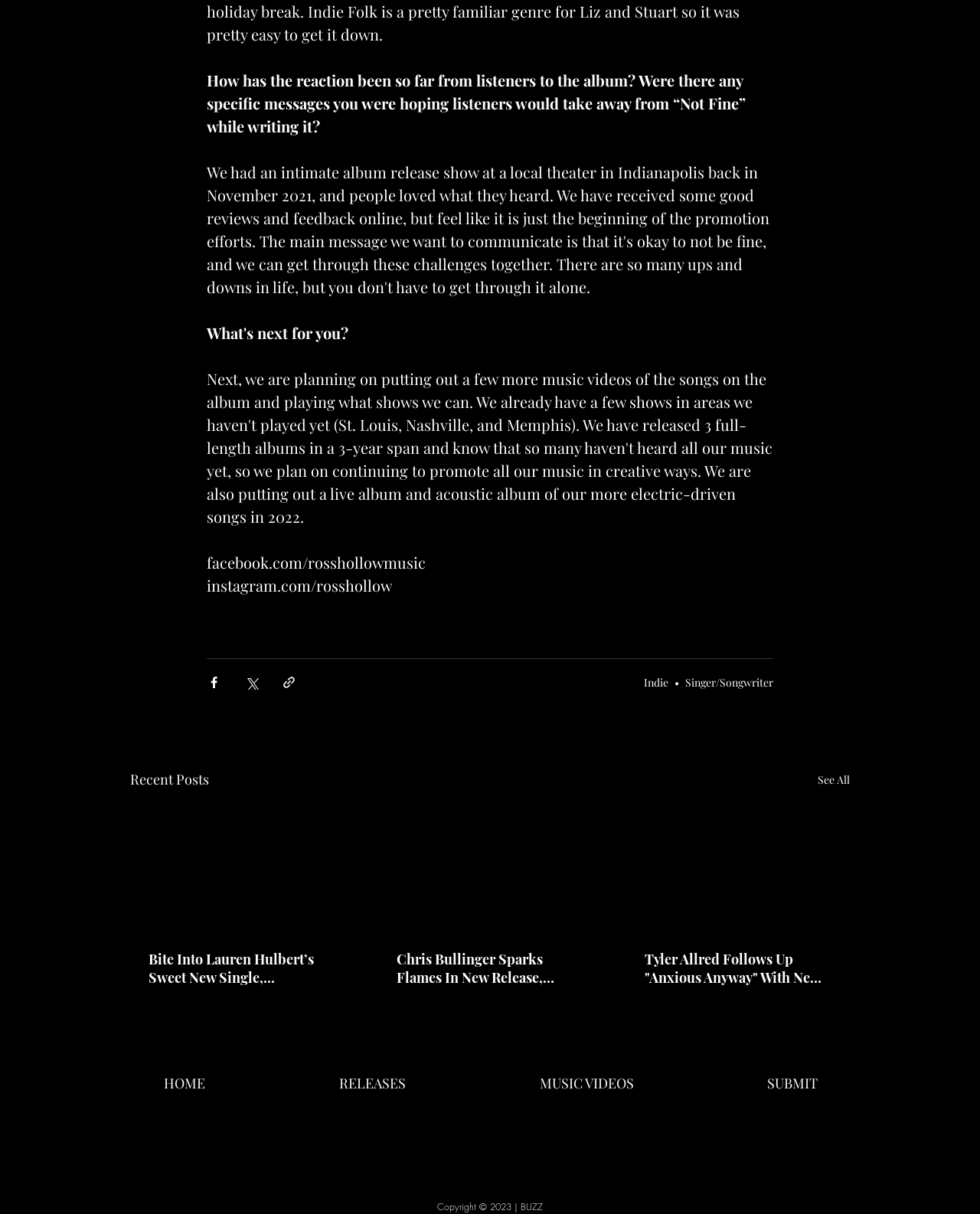What is the name of the section that lists recent posts?
From the details in the image, answer the question comprehensively.

I found this answer by looking at the heading 'Recent Posts' which is located above a list of article links. This heading clearly indicates that the section is dedicated to showcasing recent posts.